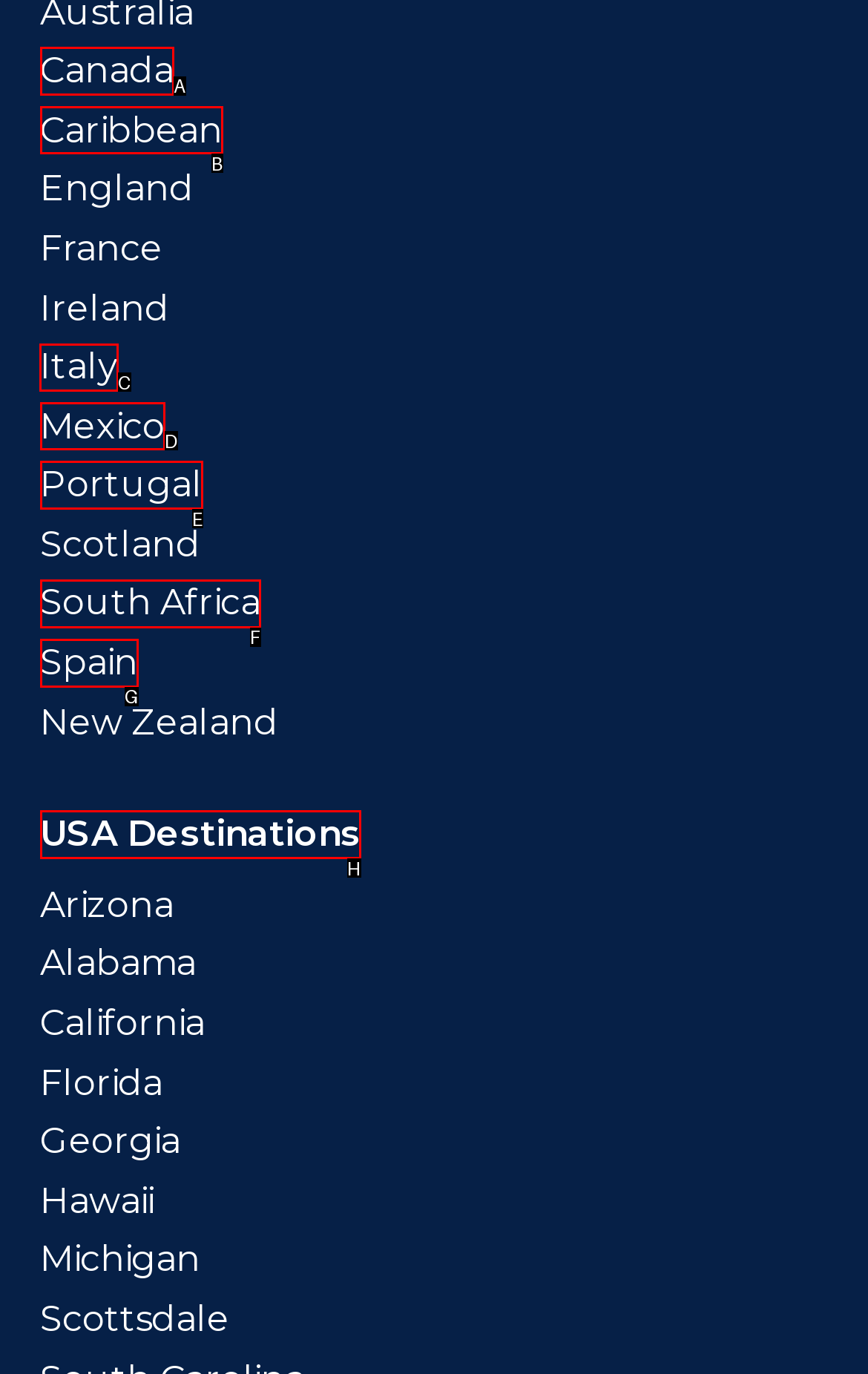Identify the correct UI element to click to achieve the task: travel to Italy.
Answer with the letter of the appropriate option from the choices given.

C